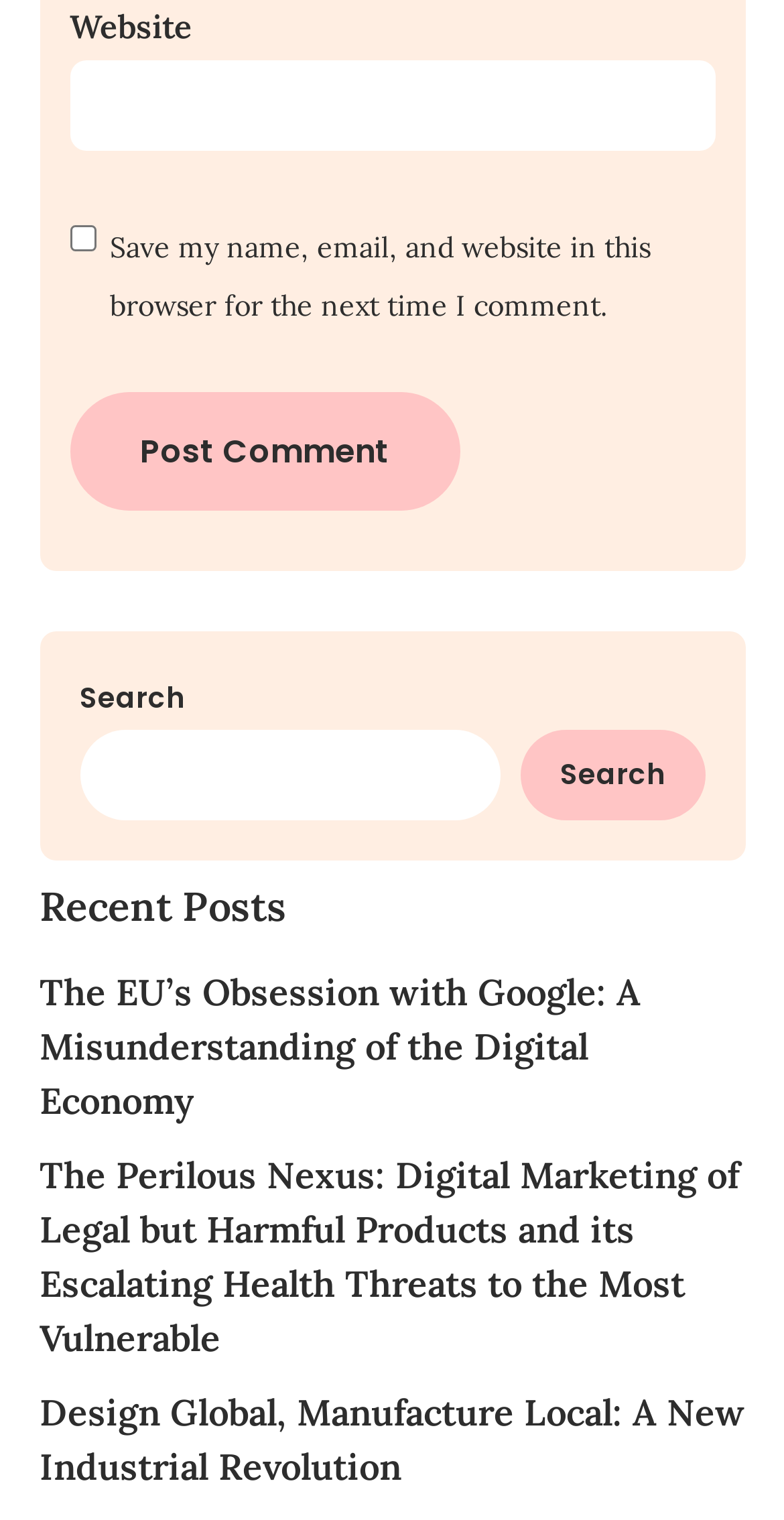Identify the bounding box coordinates of the area you need to click to perform the following instruction: "Join the WhatsApp Channel".

None